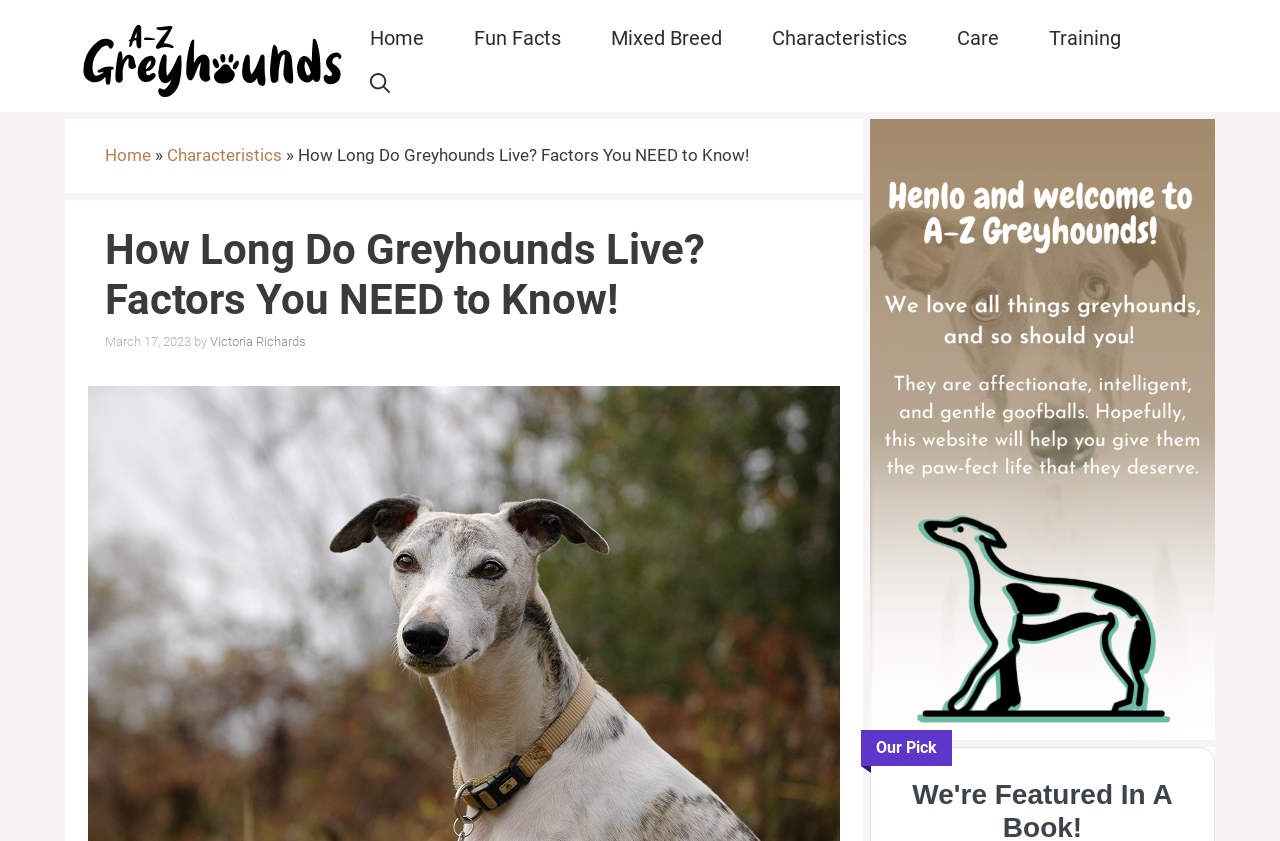Please examine the image and answer the question with a detailed explanation:
What is the name of the link above the 'Home' link in the navigation menu?

The navigation menu can be found at the top of the webpage. The link above the 'Home' link is 'A-Z Greyhounds', which is an image link.